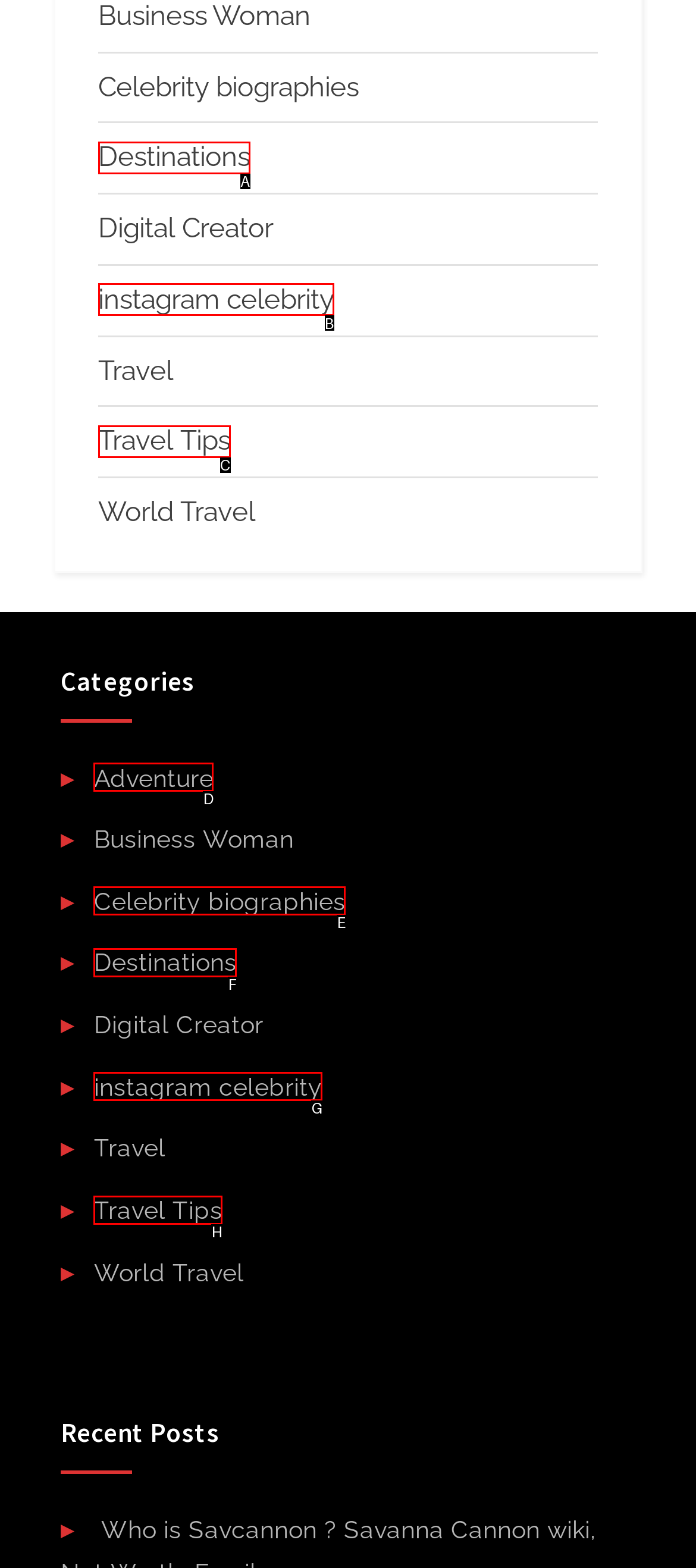From the description: Destinations, identify the option that best matches and reply with the letter of that option directly.

A